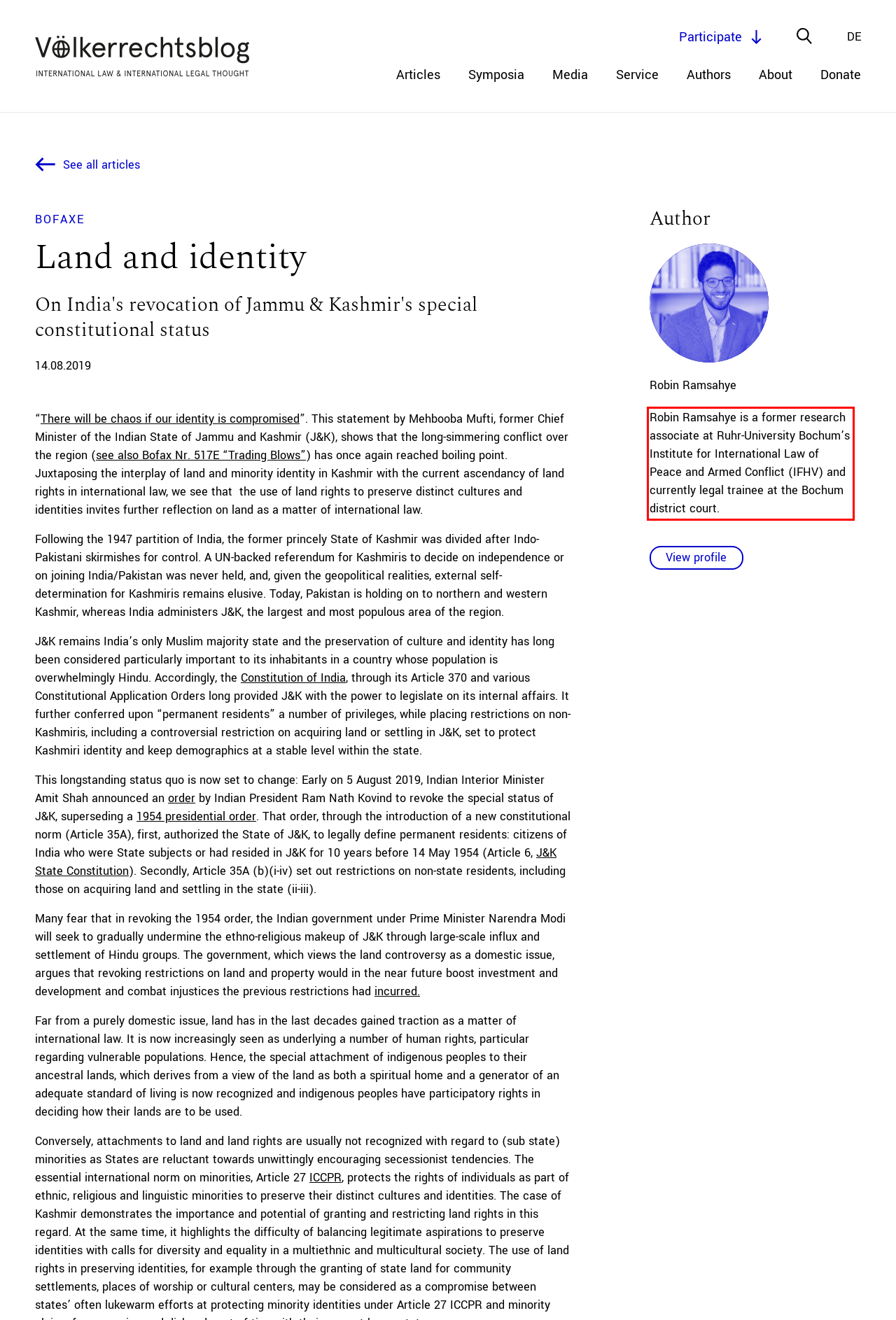Given a webpage screenshot with a red bounding box, perform OCR to read and deliver the text enclosed by the red bounding box.

Robin Ramsahye is a former research associate at Ruhr-University Bochum’s Institute for International Law of Peace and Armed Conflict (IFHV) and currently legal trainee at the Bochum district court.